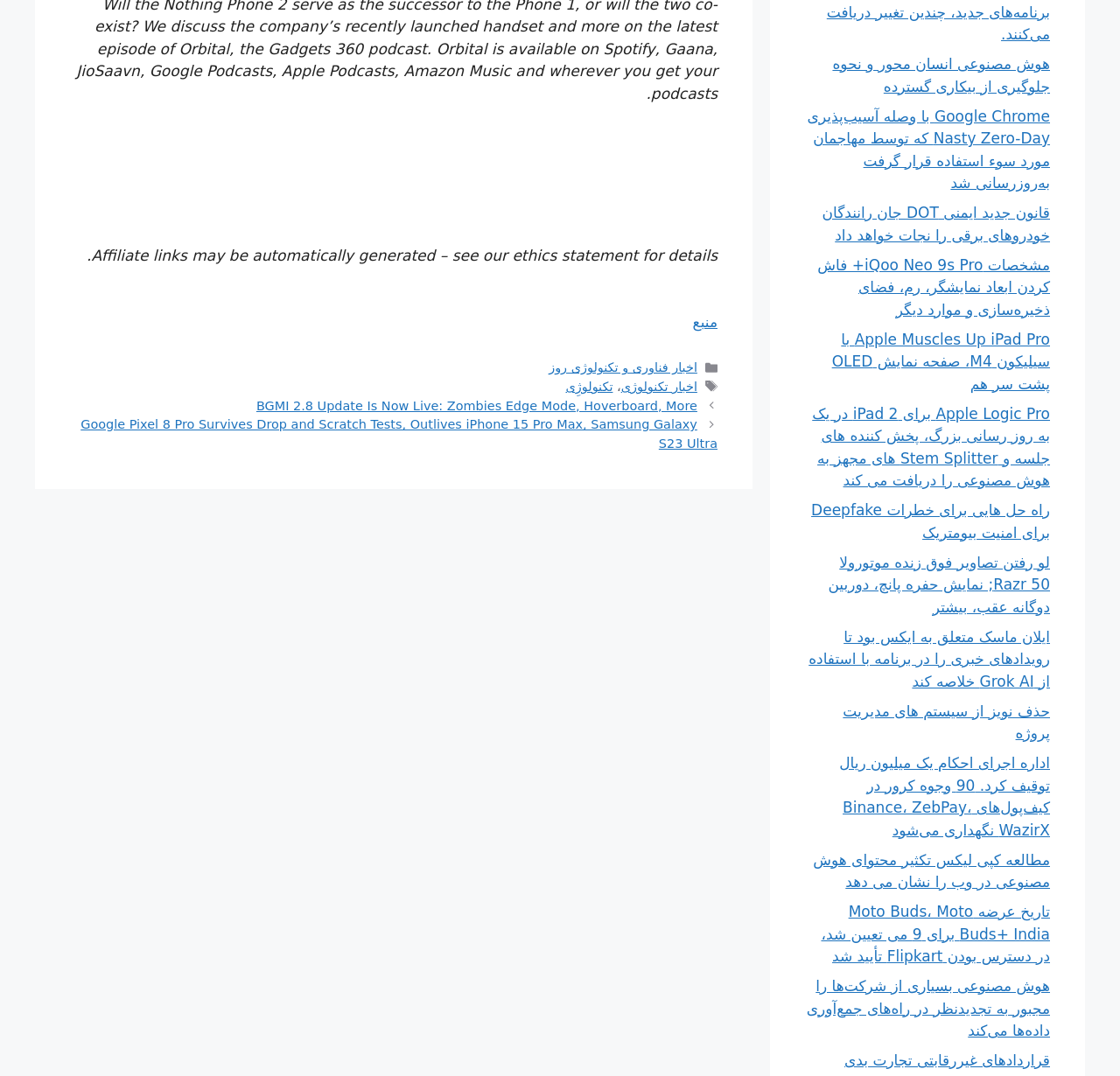Could you indicate the bounding box coordinates of the region to click in order to complete this instruction: "Read the 'هوش مصنوعی انسان محور و نحوه جلوگیری از بیکاری گسترده' article".

[0.743, 0.051, 0.938, 0.088]